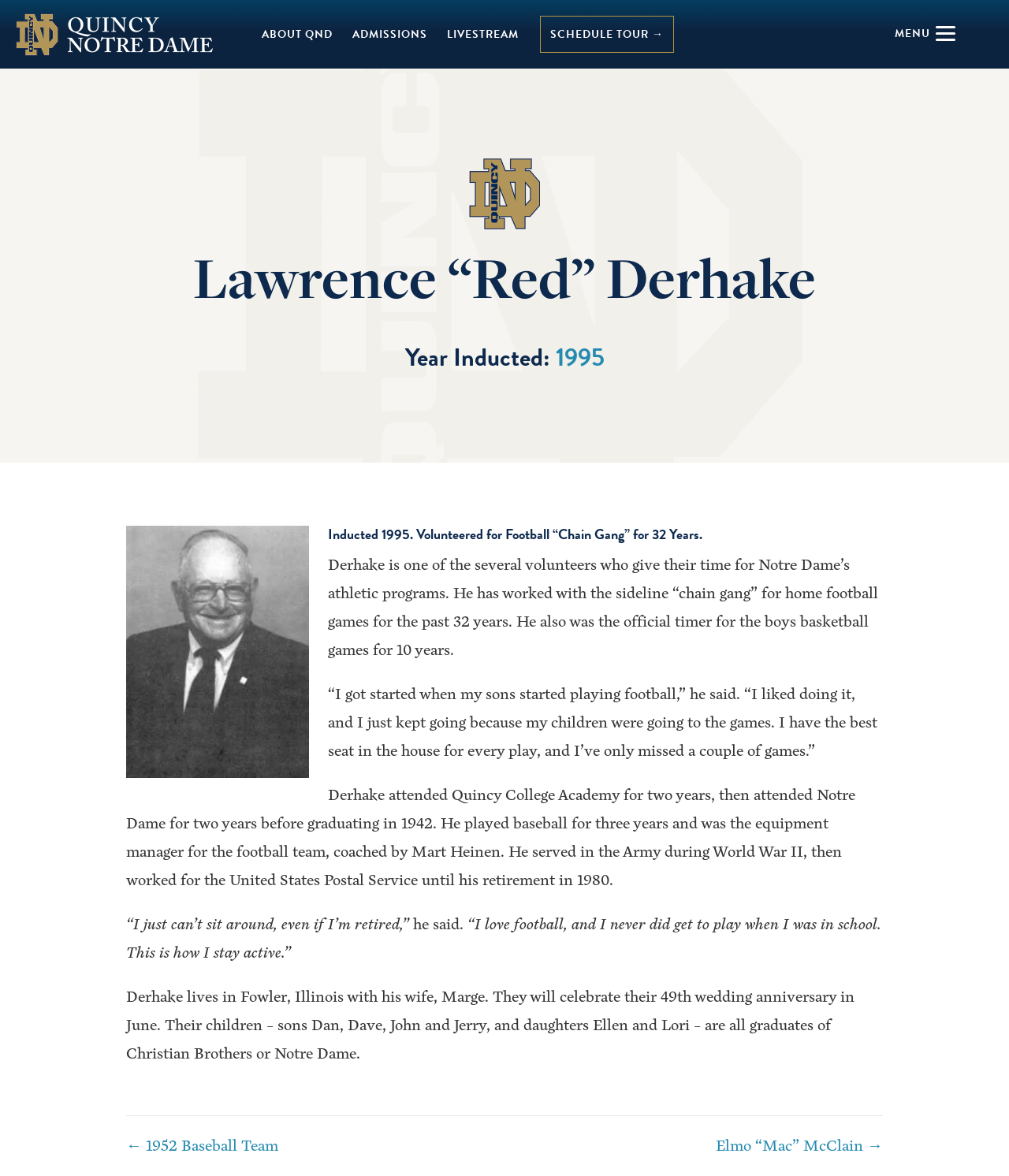What is the name of the person inducted into the QND Hall of Fame?
Using the image as a reference, answer the question with a short word or phrase.

Lawrence “Red” Derhake